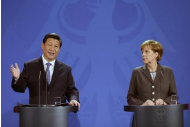What is the topic of discussion between Xi Jinping and Angela Merkel?
Based on the image, give a one-word or short phrase answer.

Bilateral relations